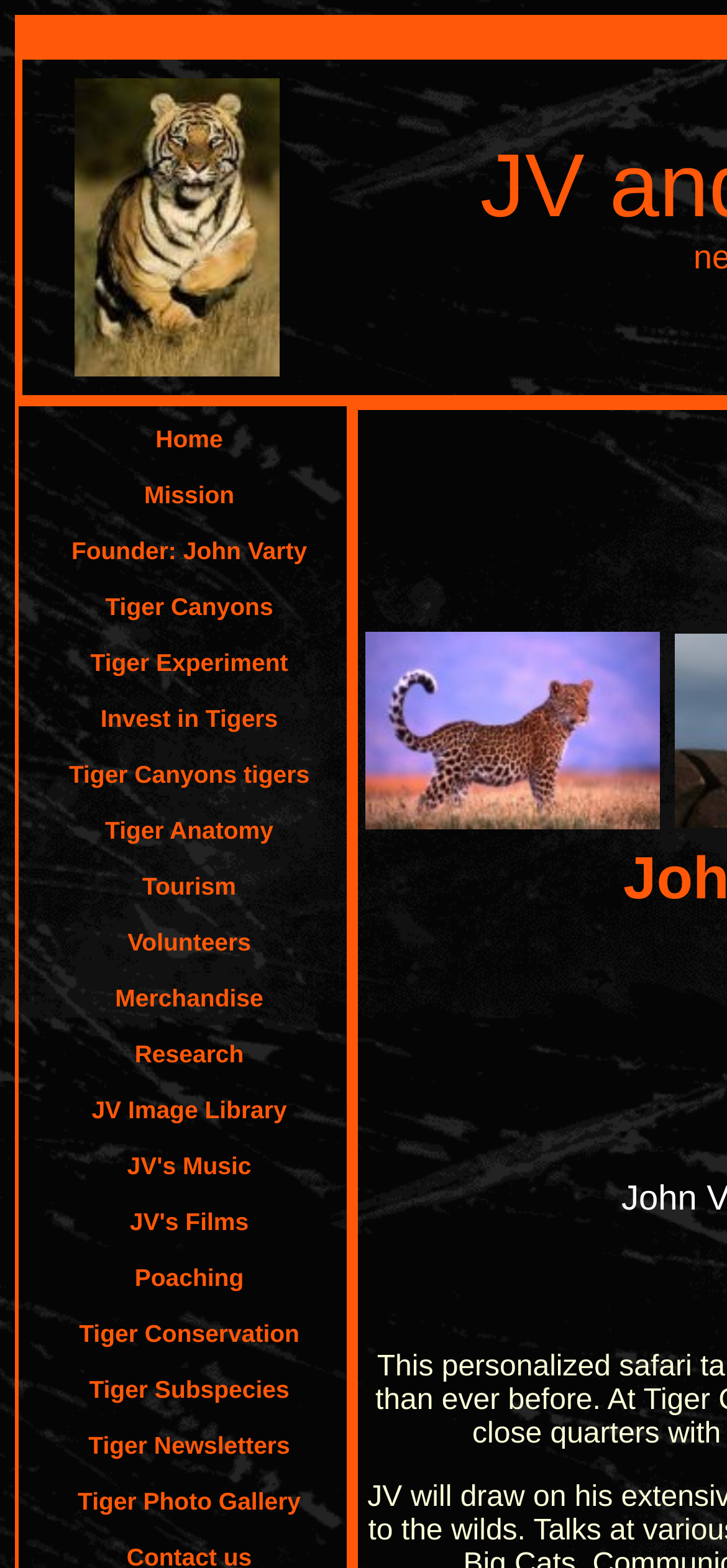What is the purpose of the image at [0.503, 0.403, 0.908, 0.529]?
Provide a thorough and detailed answer to the question.

Based on the bounding box coordinates and the webpage structure, it appears that the image at [0.503, 0.403, 0.908, 0.529] is used for decorative purposes, possibly to add visual appeal to the webpage.